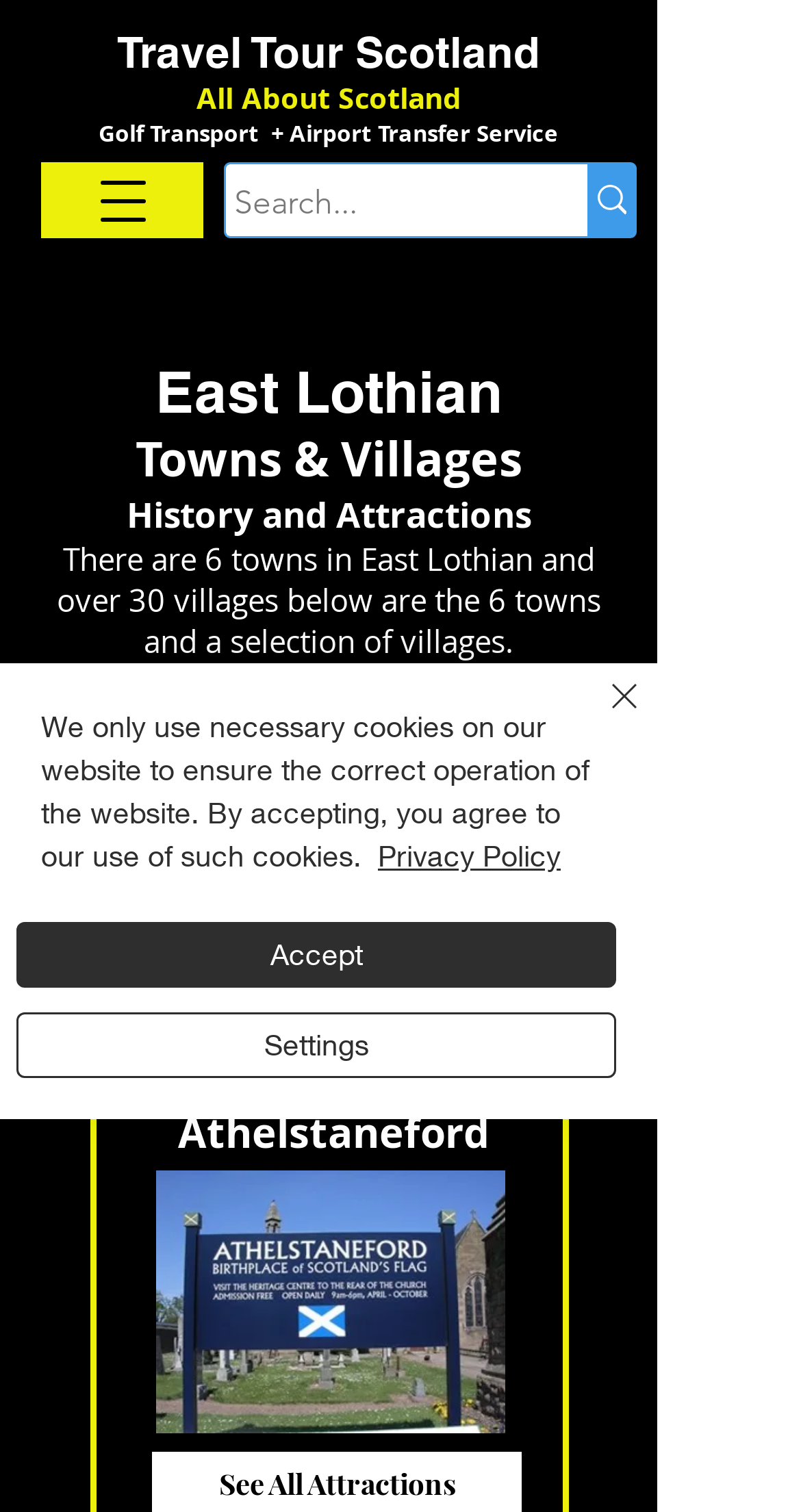Locate the bounding box coordinates of the area that needs to be clicked to fulfill the following instruction: "Learn about East Lothian". The coordinates should be in the format of four float numbers between 0 and 1, namely [left, top, right, bottom].

[0.051, 0.236, 0.769, 0.281]